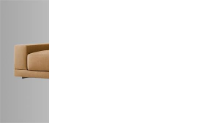Based on the image, please elaborate on the answer to the following question:
What is the design style of the sofa?

The caption describes the sofa as having a contemporary design with clean lines and a low profile, which are characteristic features of modern design. This suggests that the sofa's design style is modern.